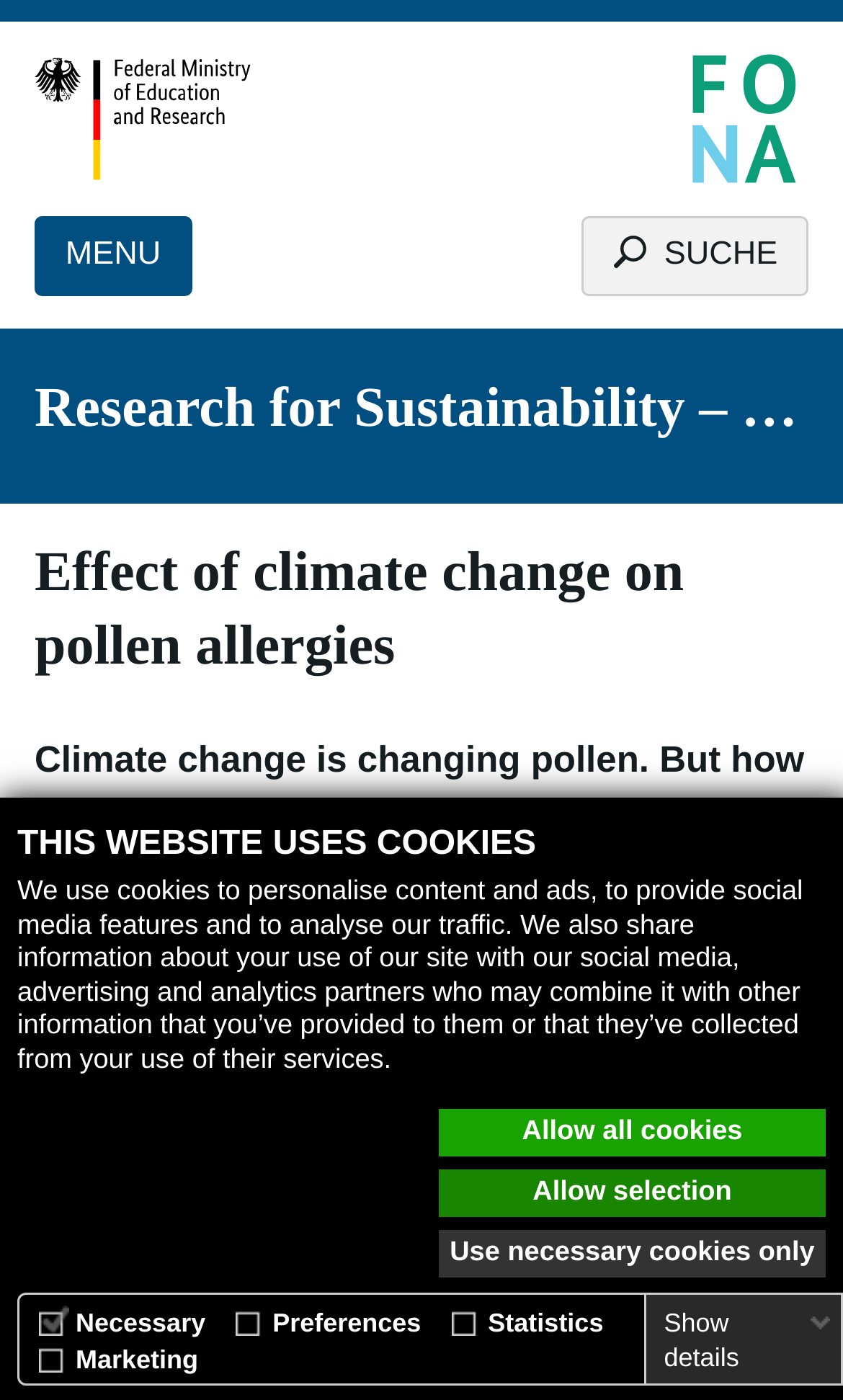Show me the bounding box coordinates of the clickable region to achieve the task as per the instruction: "Click the 'Show details' link".

[0.777, 0.932, 0.997, 0.981]